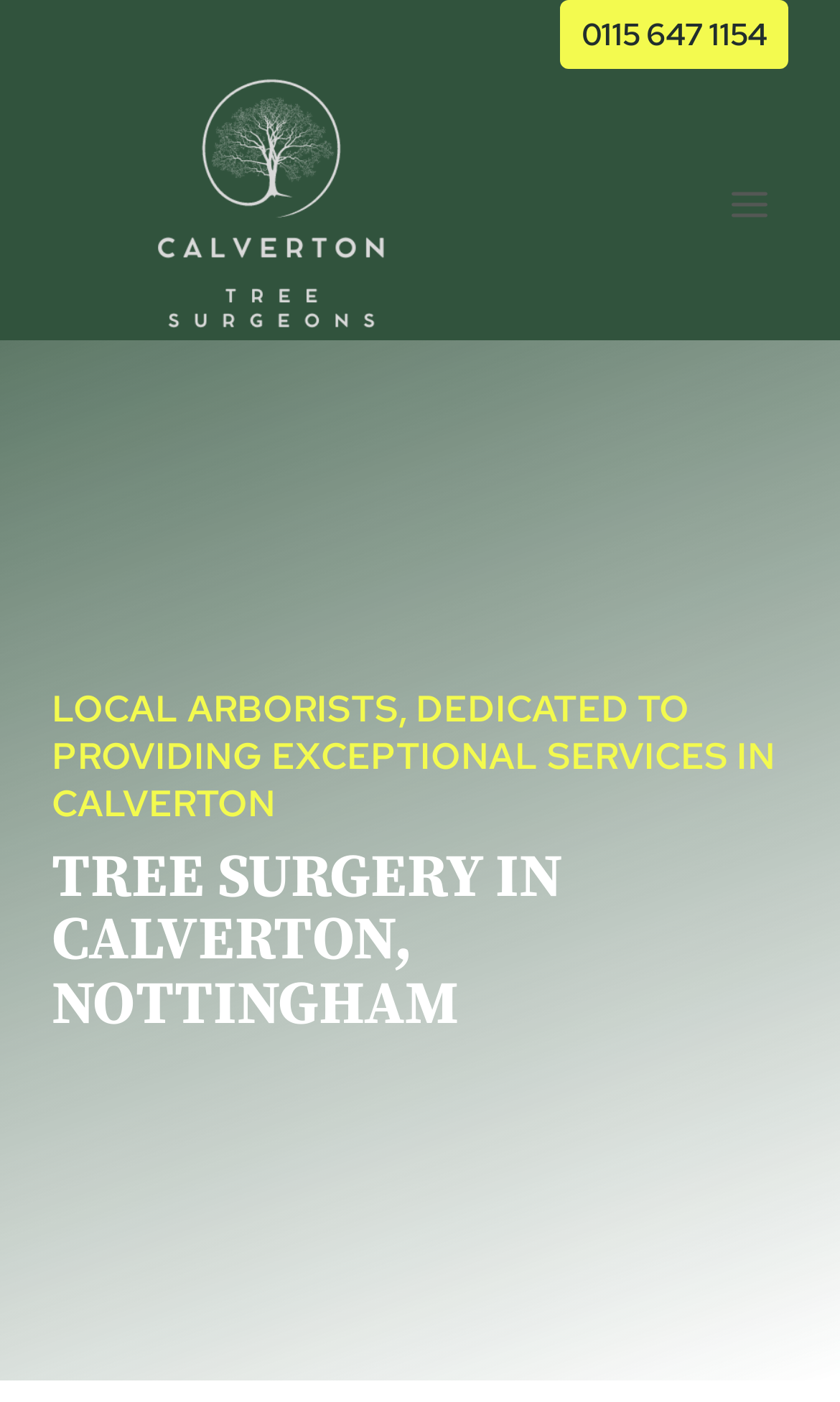What is the purpose of the button at the bottom of the page?
Please ensure your answer to the question is detailed and covers all necessary aspects.

I found the purpose of the button by looking at the button element with the text 'Scroll to top' which is located at the bottom of the page, and it is likely used to scroll the page back to the top.